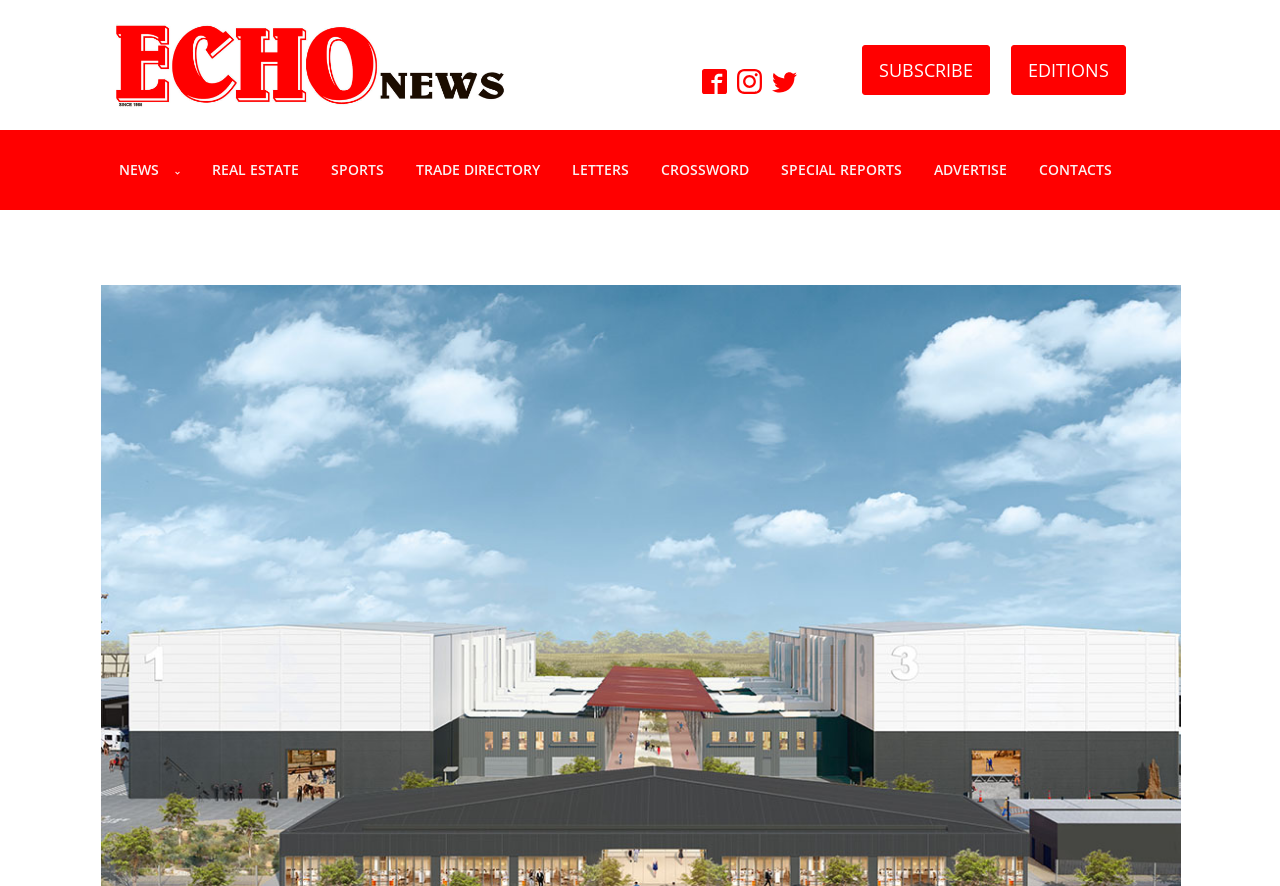Please identify the bounding box coordinates for the region that you need to click to follow this instruction: "Read news".

[0.08, 0.17, 0.136, 0.214]